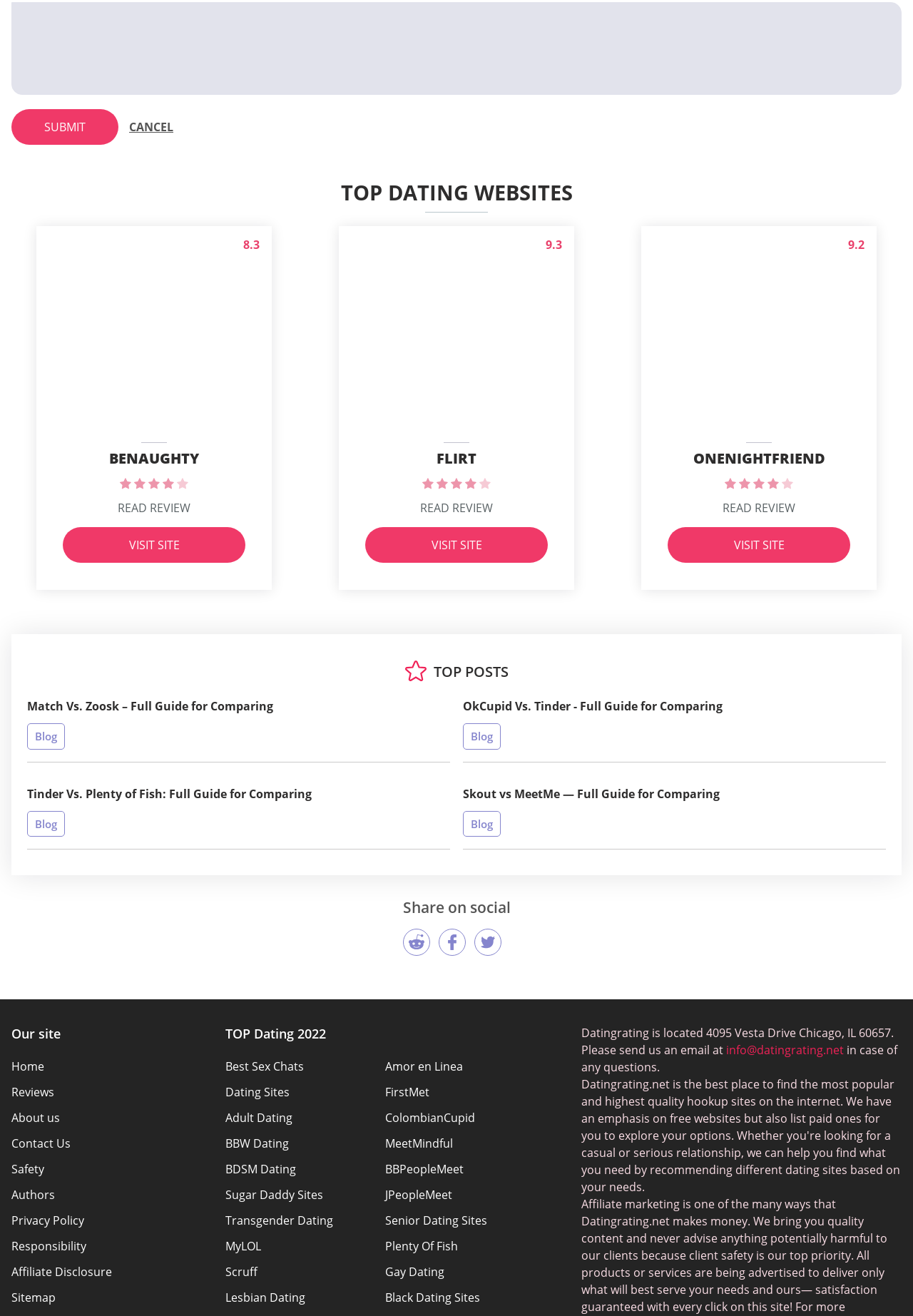Indicate the bounding box coordinates of the element that must be clicked to execute the instruction: "Submit a message". The coordinates should be given as four float numbers between 0 and 1, i.e., [left, top, right, bottom].

[0.012, 0.083, 0.13, 0.11]